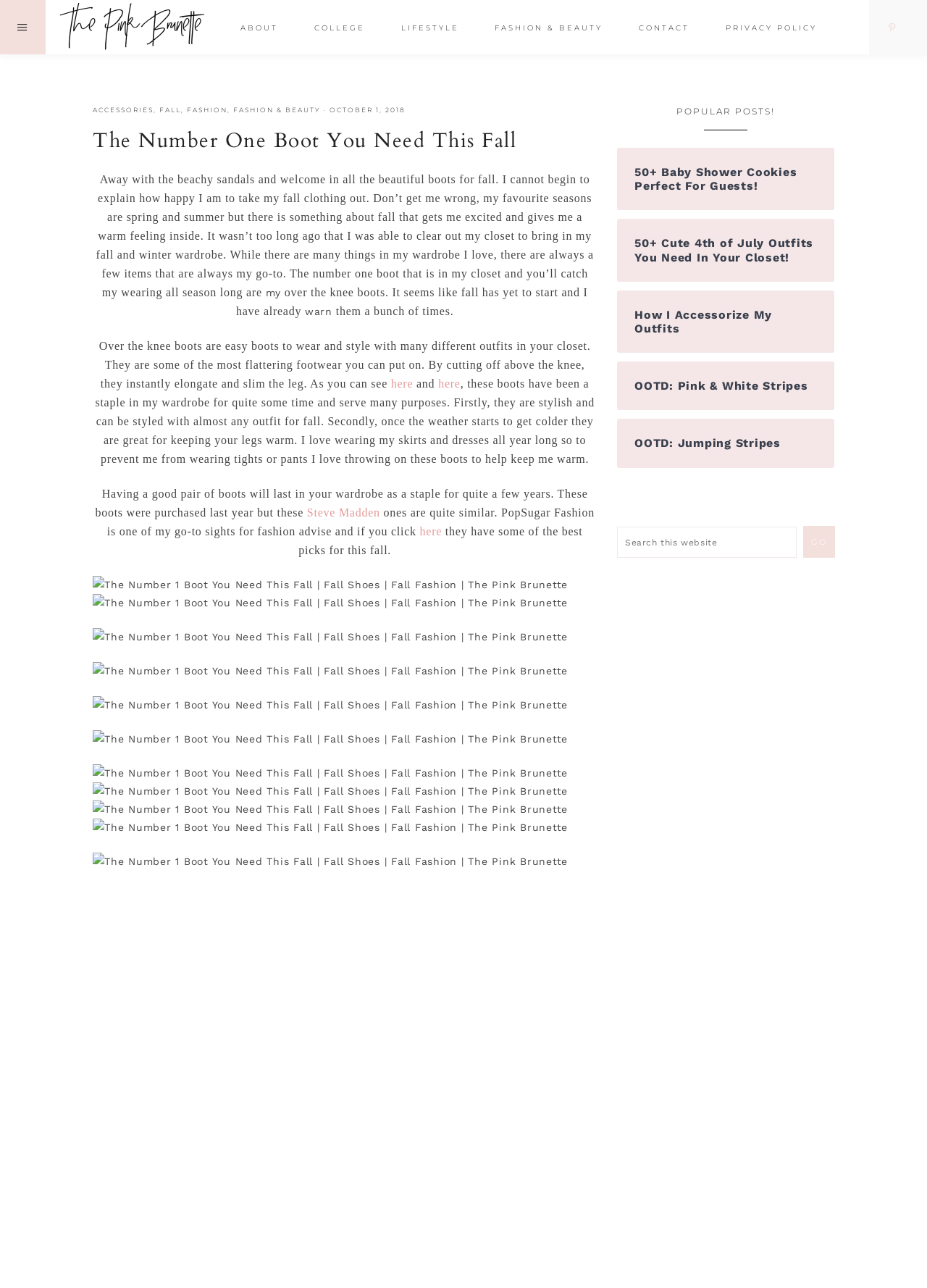Please identify the bounding box coordinates of the element's region that should be clicked to execute the following instruction: "Click on the 'Steve Madden' link". The bounding box coordinates must be four float numbers between 0 and 1, i.e., [left, top, right, bottom].

[0.331, 0.393, 0.41, 0.403]